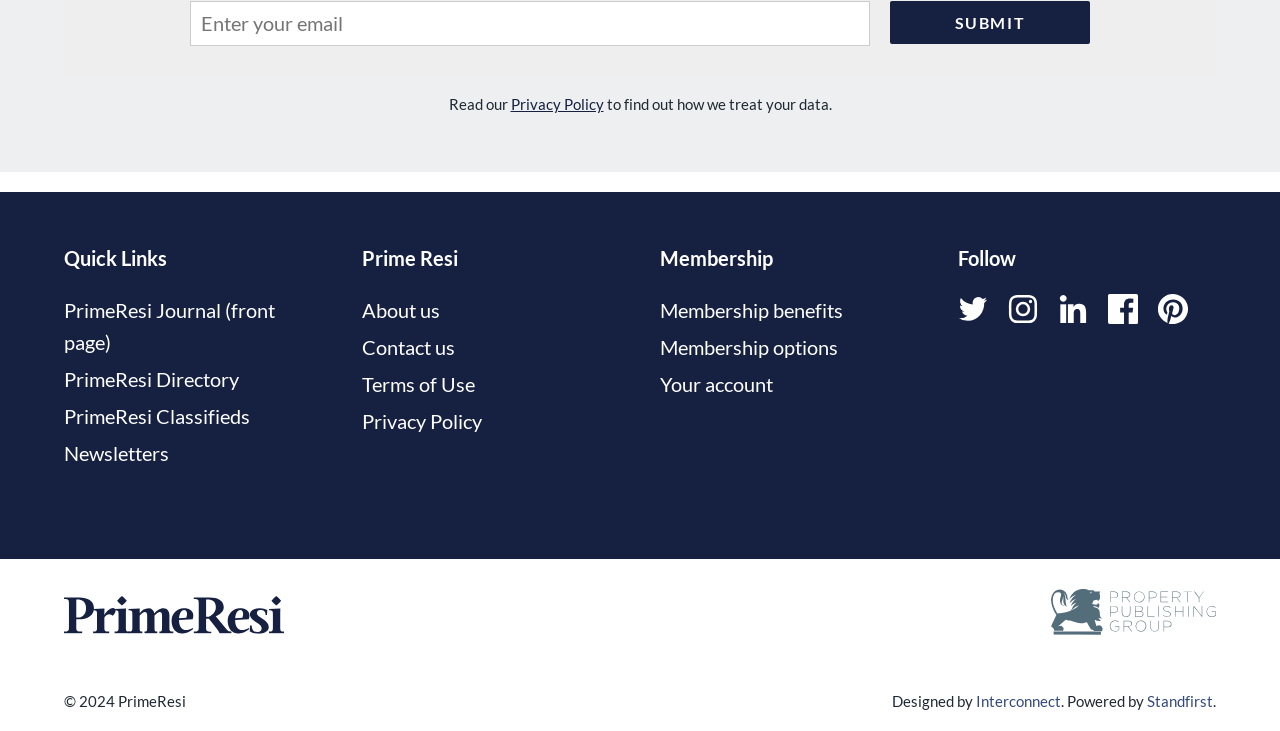Based on the element description Membership, identify the bounding box coordinates for the UI element. The coordinates should be in the format (top-left x, top-left y, bottom-right x, bottom-right y) and within the 0 to 1 range.

[0.516, 0.331, 0.717, 0.375]